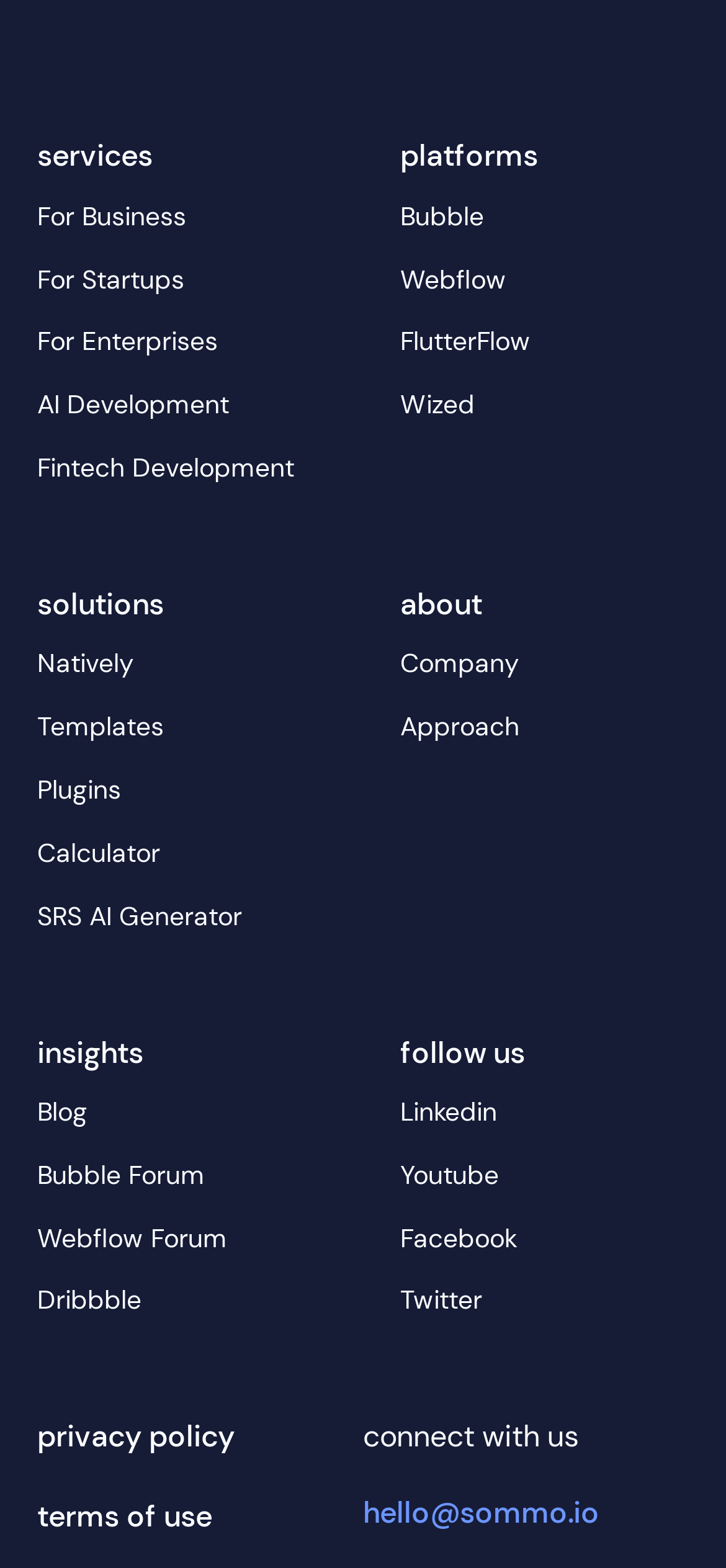Identify the bounding box coordinates for the element that needs to be clicked to fulfill this instruction: "Visit the Blog". Provide the coordinates in the format of four float numbers between 0 and 1: [left, top, right, bottom].

[0.051, 0.692, 0.449, 0.727]